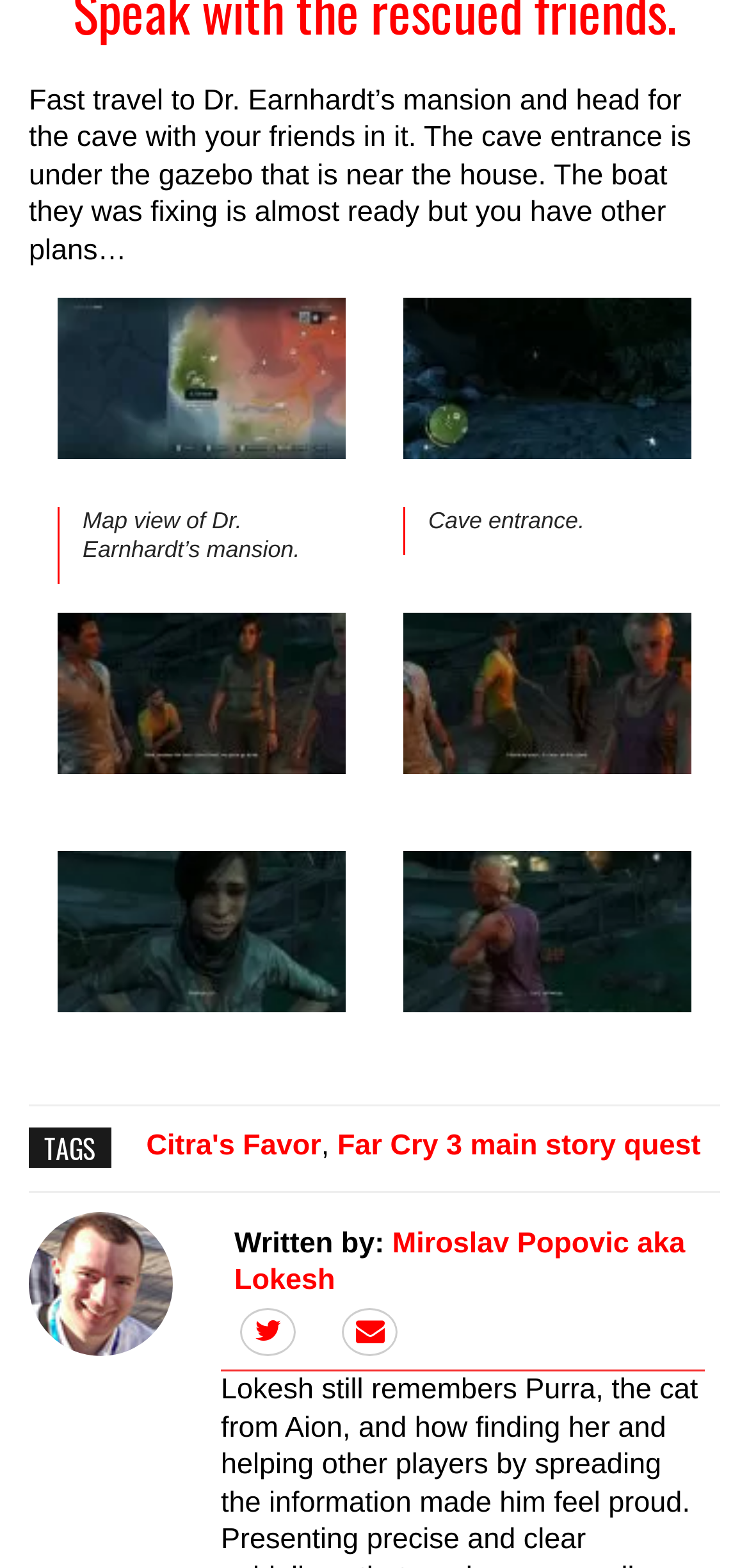Please provide a comprehensive answer to the question below using the information from the image: What is the name of the author?

The text 'Written by:' is followed by a link with the text 'Miroslav Popovic aka Lokesh', indicating that this is the name of the author.